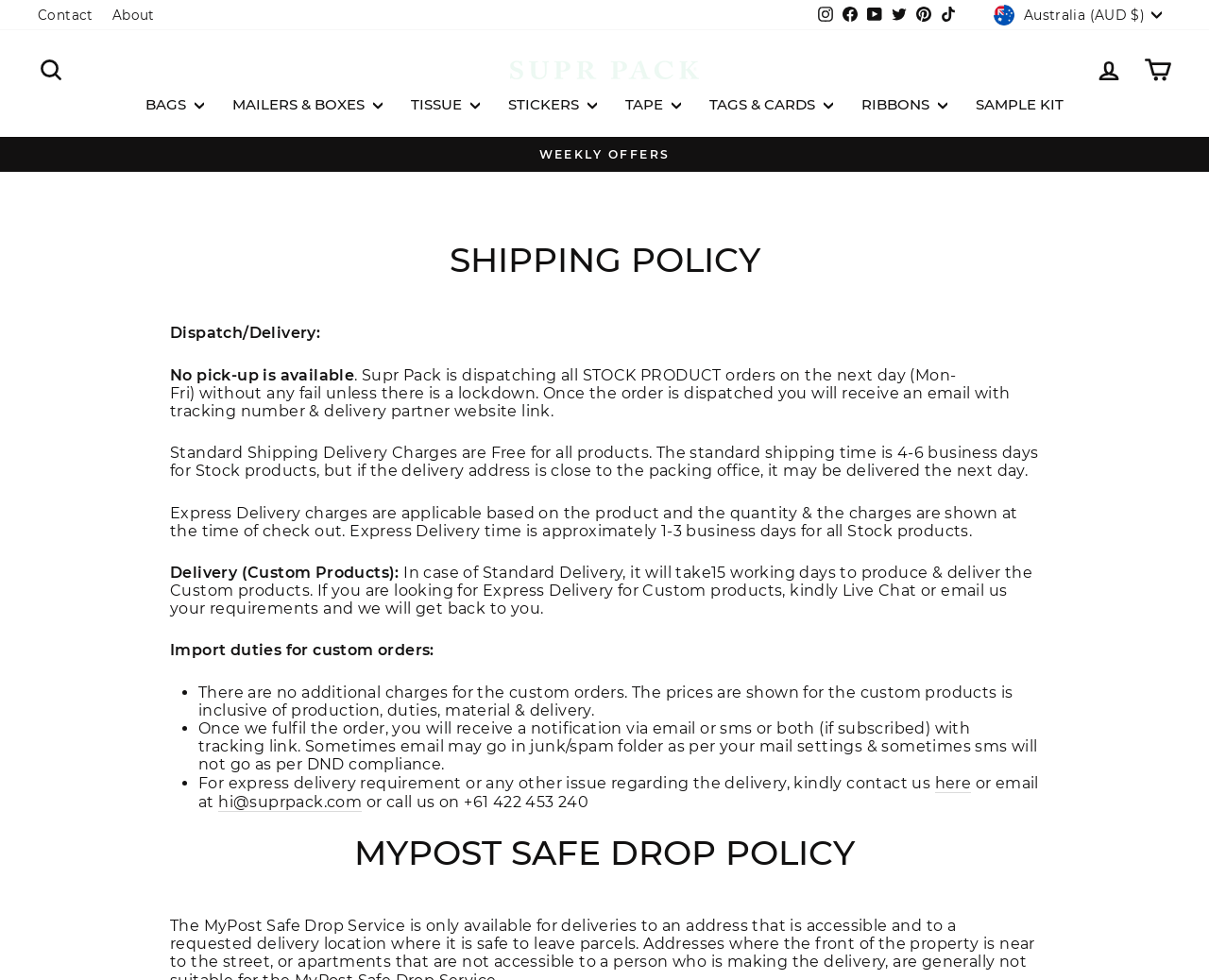Locate the bounding box coordinates of the UI element described by: "account Log in". Provide the coordinates as four float numbers between 0 and 1, formatted as [left, top, right, bottom].

[0.897, 0.05, 0.938, 0.092]